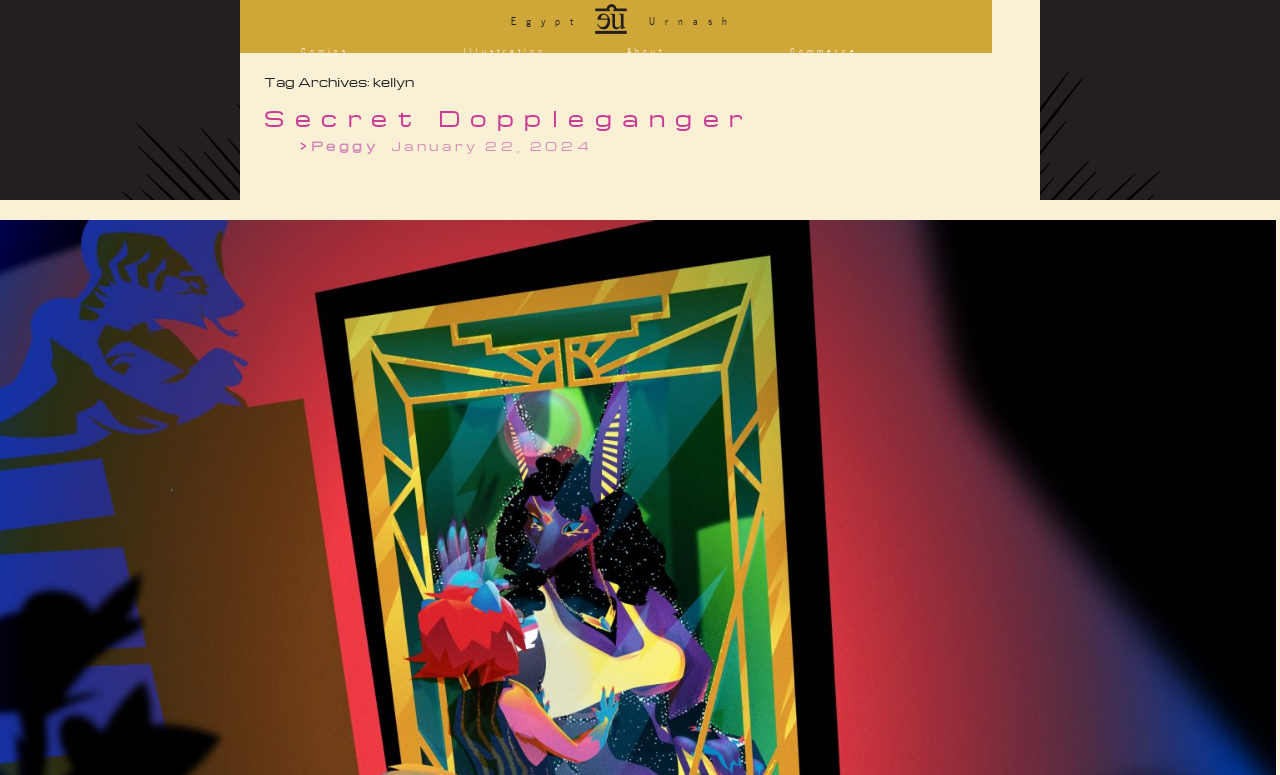Identify the coordinates of the bounding box for the element that must be clicked to accomplish the instruction: "Visit Deviantart".

[0.247, 0.217, 0.321, 0.237]